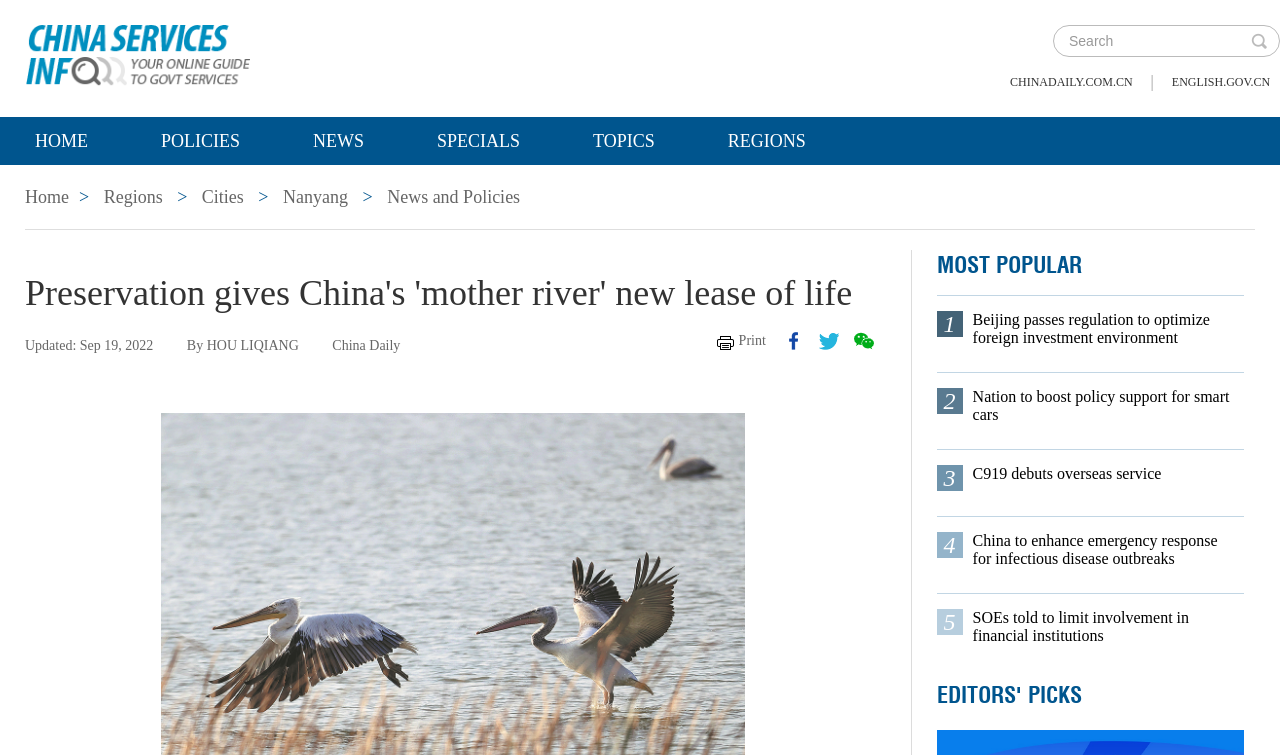Determine the bounding box for the HTML element described here: "13 Benefits of Drinking Water". The coordinates should be given as [left, top, right, bottom] with each number being a float between 0 and 1.

None